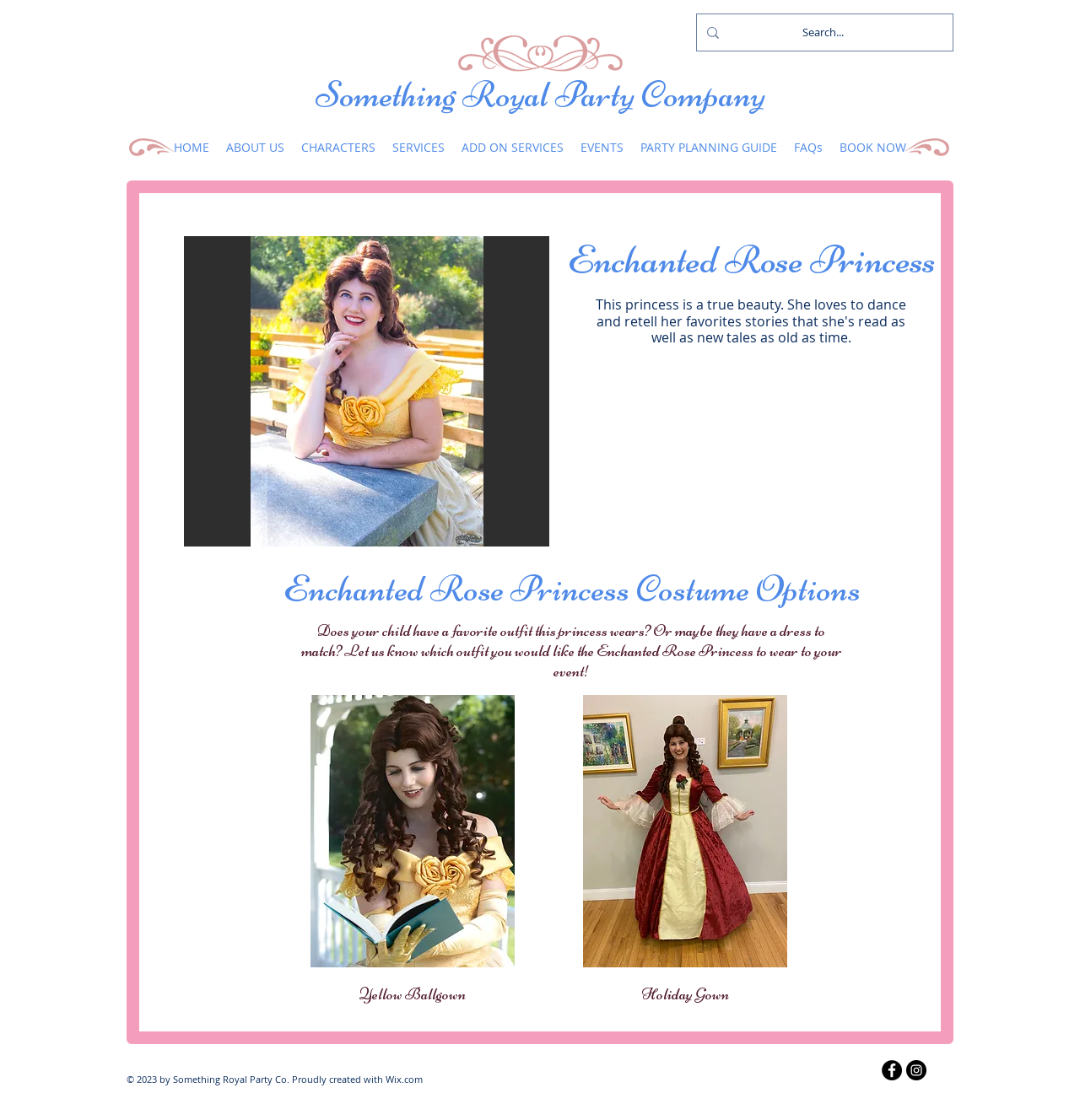What is the purpose of the search box?
Based on the visual content, answer with a single word or a brief phrase.

To search the website